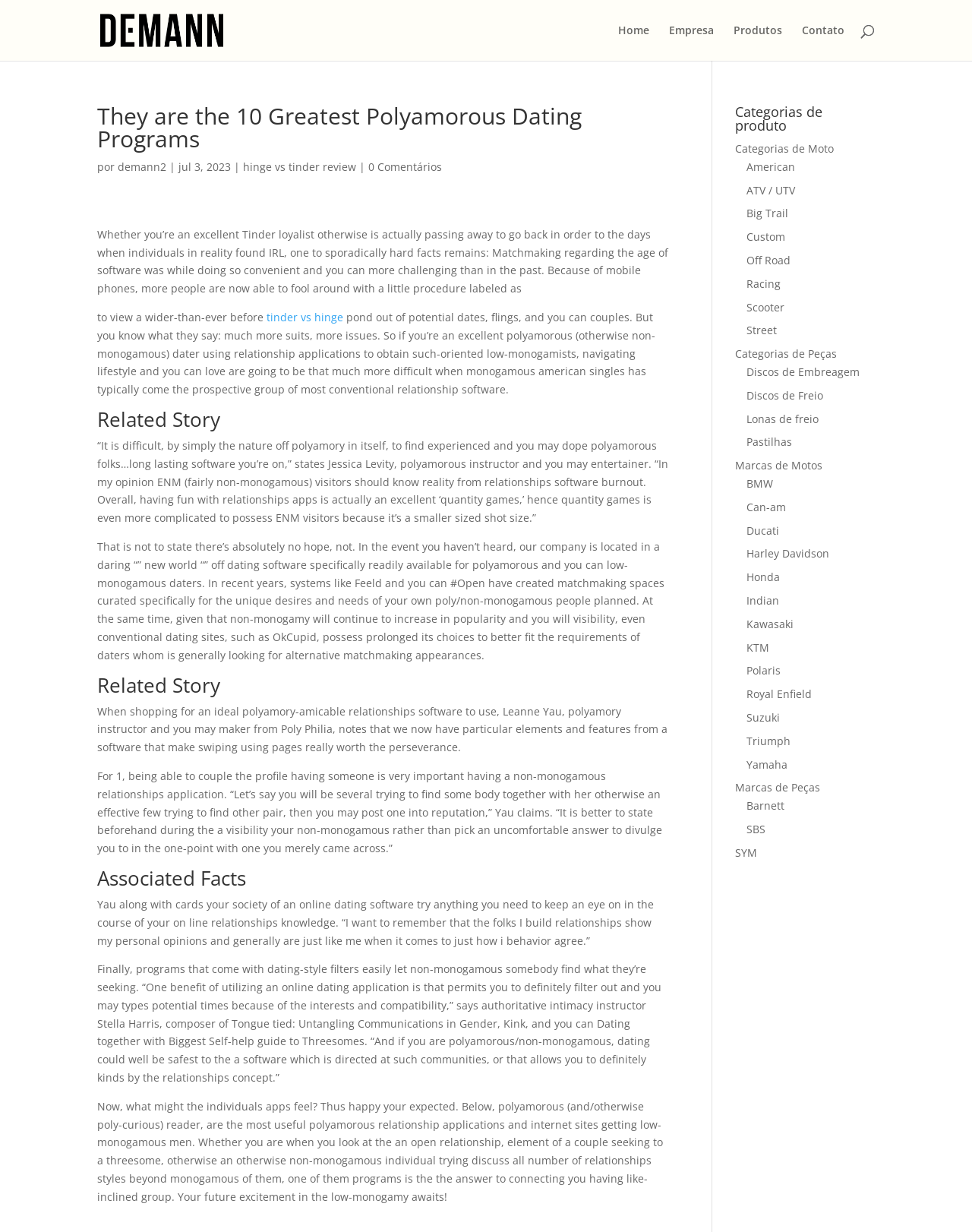What is the topic of the article?
Please answer the question with a detailed and comprehensive explanation.

Based on the content of the article, it appears to be discussing polyamorous dating and the best dating apps and websites for non-monogamous individuals.